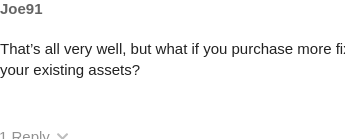Explain the contents of the image with as much detail as possible.

In this image, a user identified as Joe91 poses a thoughtful question in a discussion thread: "That's all very well, but what if you purchase more fixed assets in addition to your existing assets?" This inquiry reflects concerns about managing and tracking multiple fixed assets, particularly in the context of accounting or asset management systems. The comment is likely part of a broader conversation about features or functionality relevant to fixed asset modules in software, indicating engagement with ongoing discussions about accounting practices or software updates. The post has already attracted some attention, as suggested by the indication of one reply beneath the comment.